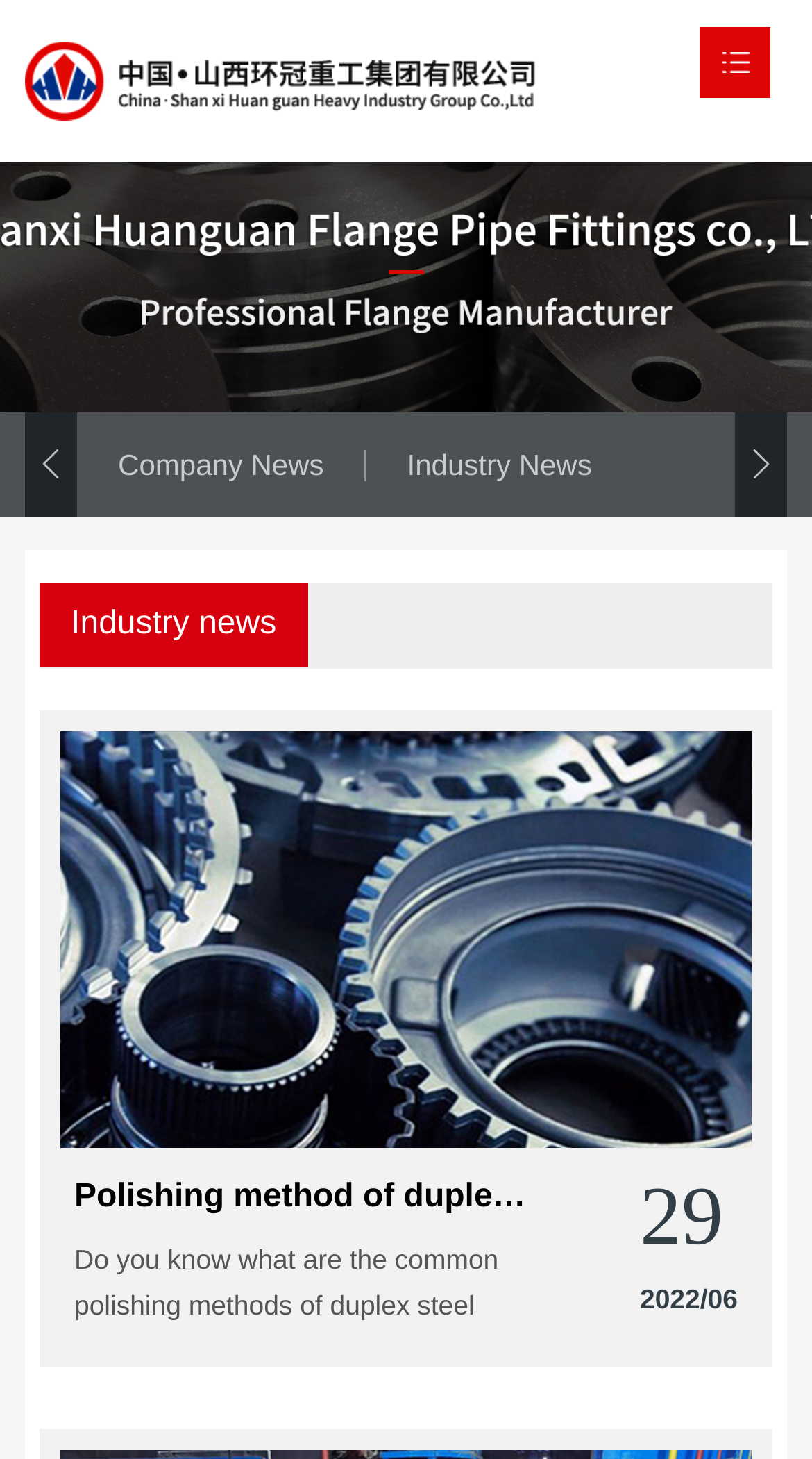Please specify the bounding box coordinates of the clickable section necessary to execute the following command: "View the Industry news".

[0.091, 0.805, 0.663, 0.837]